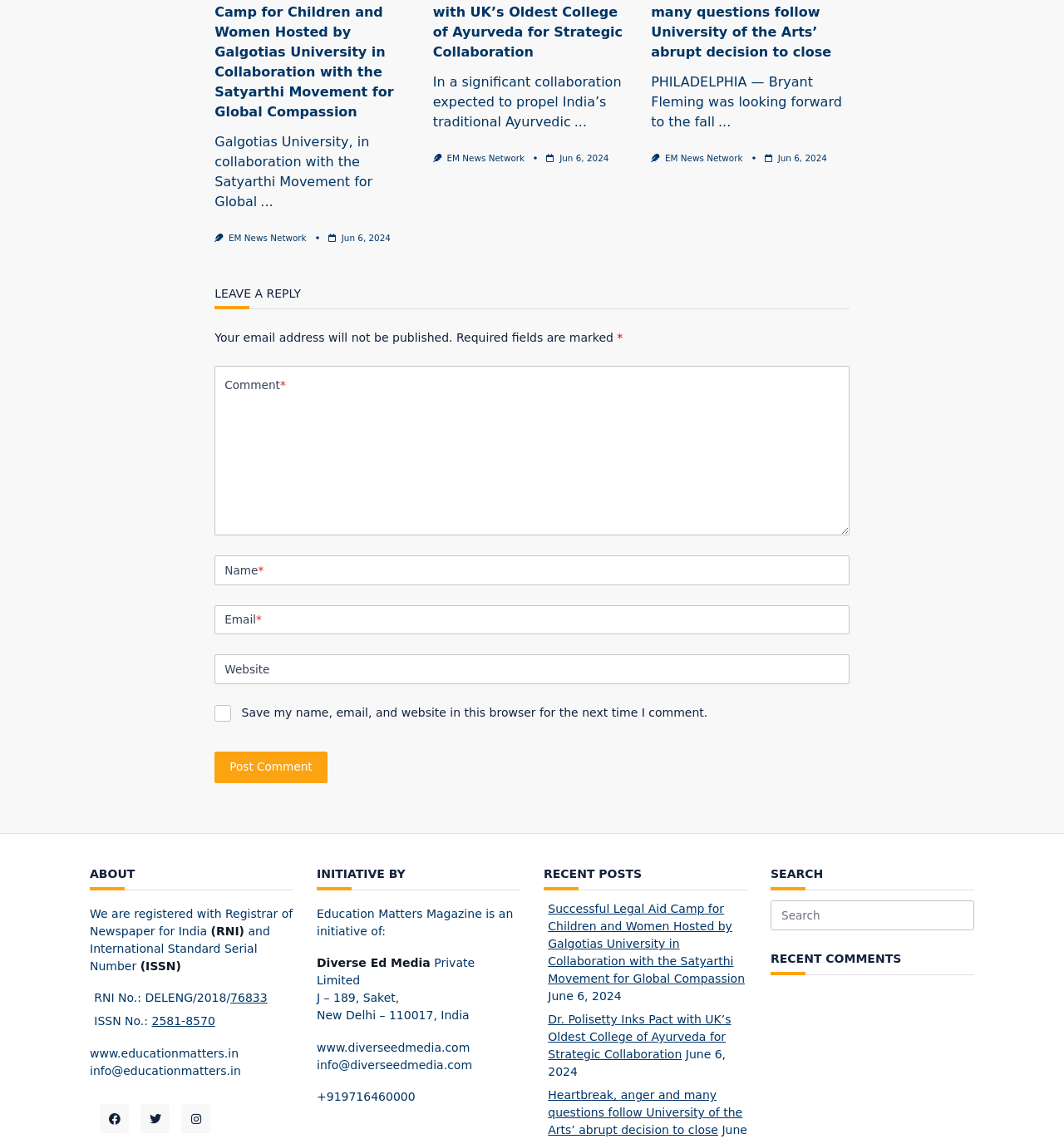How many recent posts are listed on the webpage?
Look at the image and answer the question with a single word or phrase.

3